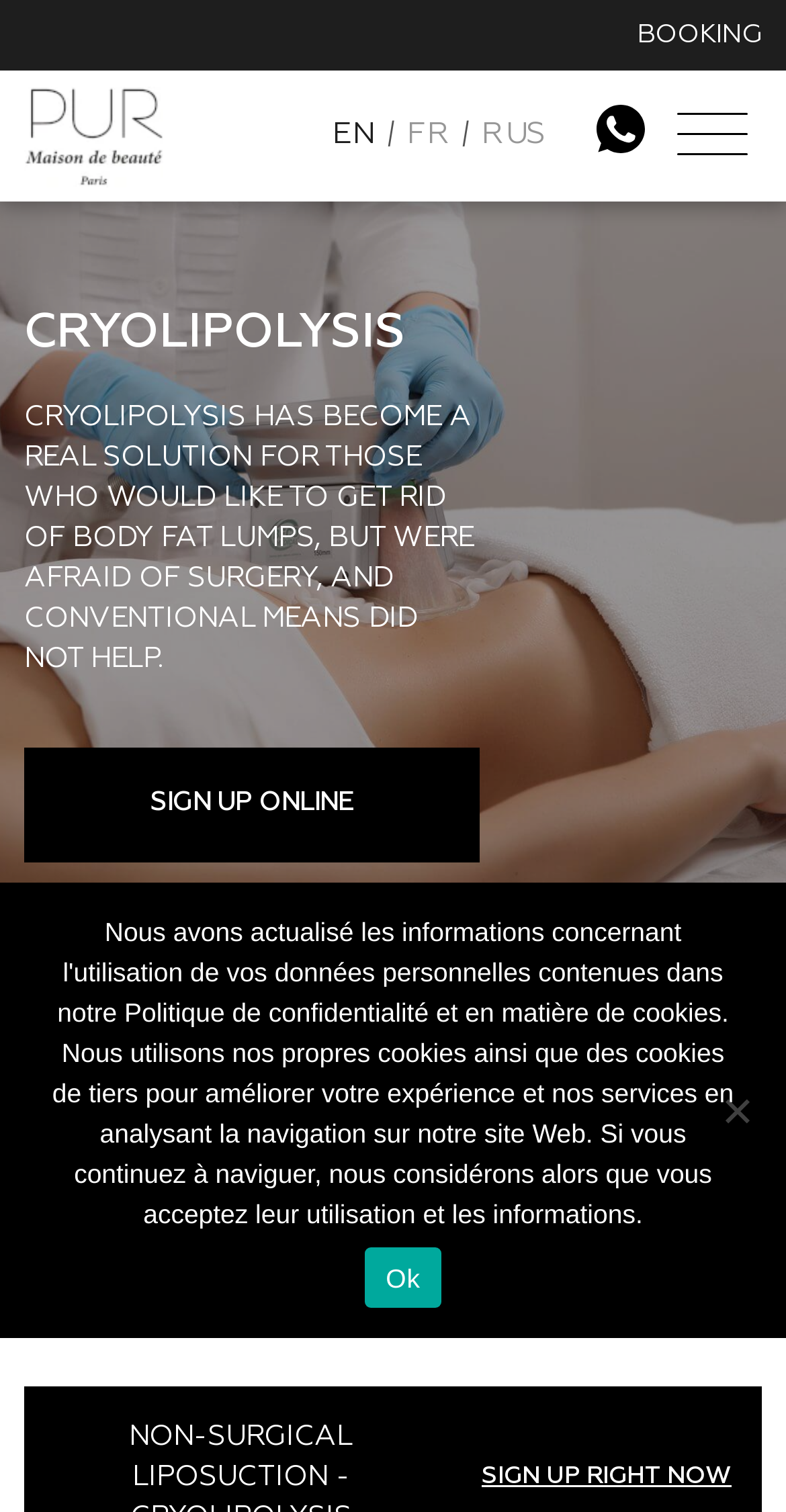Locate the bounding box coordinates of the area you need to click to fulfill this instruction: 'Click the SIGN UP ONLINE link'. The coordinates must be in the form of four float numbers ranging from 0 to 1: [left, top, right, bottom].

[0.031, 0.494, 0.611, 0.57]